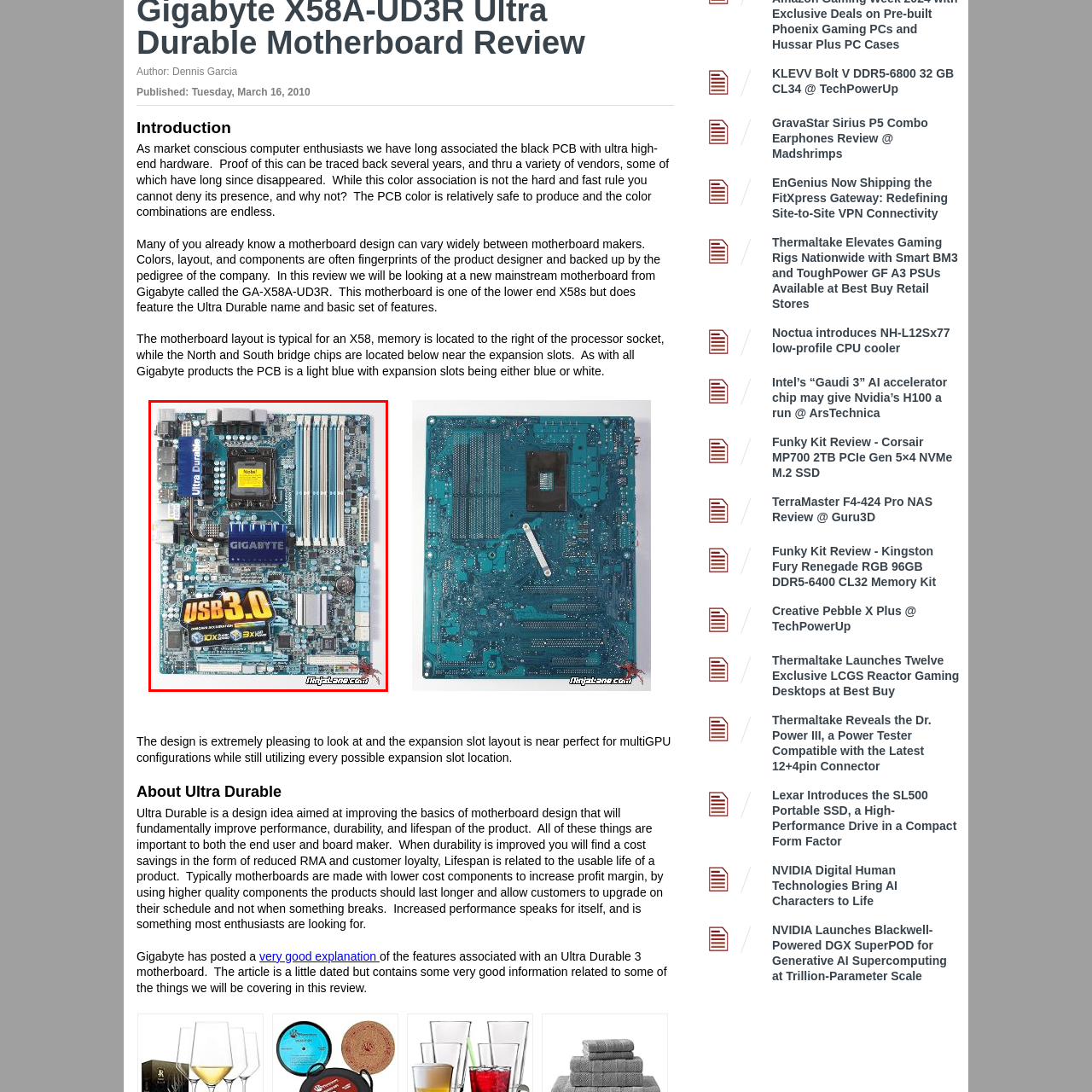Elaborate on the image enclosed by the red box with a detailed description.

The image features a close-up view of the Gigabyte GA-X58A-UD3R motherboard, showcasing its intricate design and layout. The motherboard is primarily light blue with various components such as DIMM slots for memory, a CPU socket prominently displayed in the center, and multiple capacitors and connectors surrounding it. Notable features include the "Ultra Durable" branding, highlighting the motherboard's enhanced durability, and a large sticker indicating USB 3.0 support, which emphasizes its modern connectivity capabilities. With a well-organized design tailored for optimal performance, this motherboard is aimed at gaming and enthusiast builds, offering a perfect foundation for powerful multi-GPU setups.